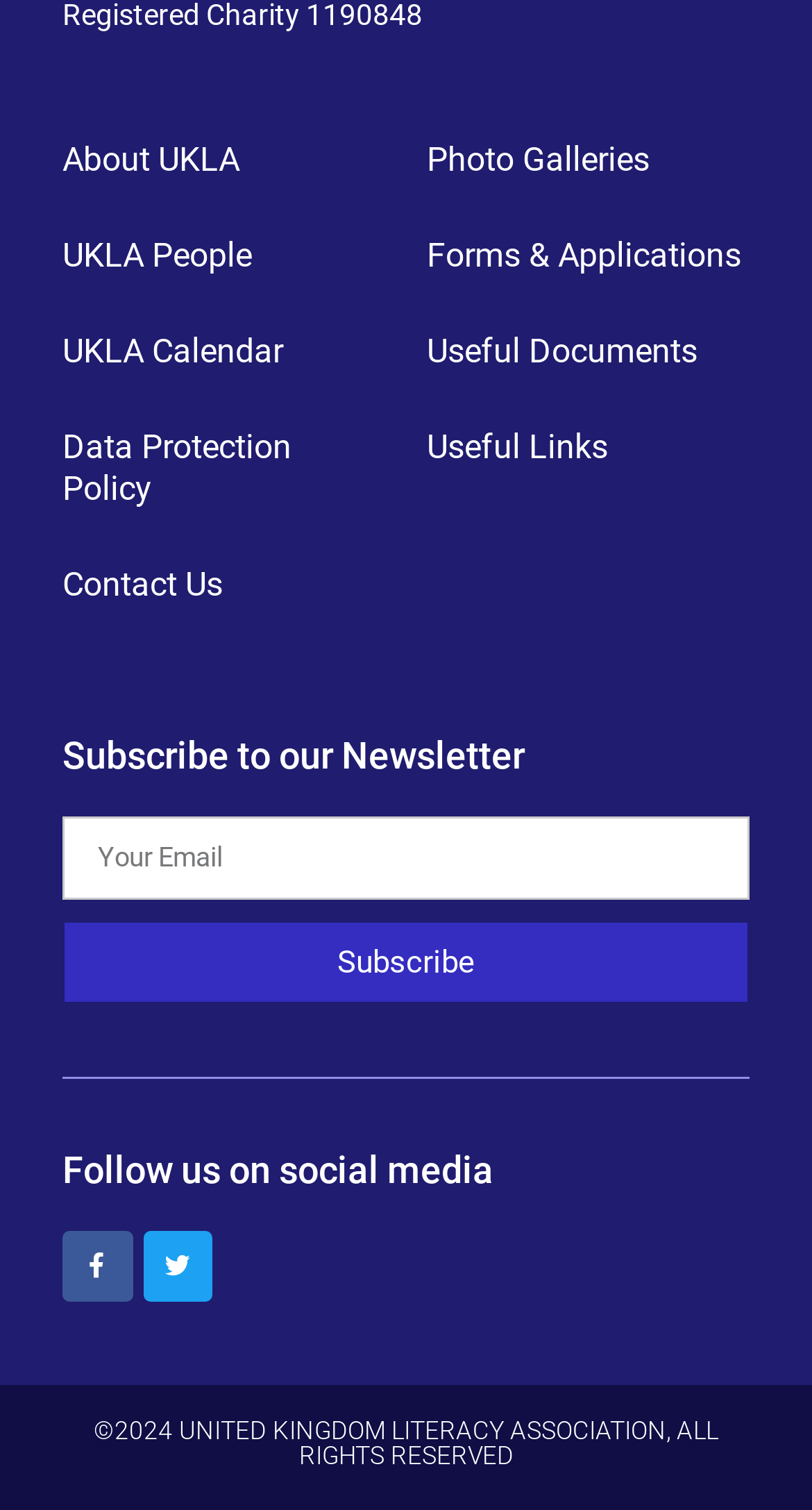What is the copyright year of the website?
We need a detailed and exhaustive answer to the question. Please elaborate.

The StaticText at the bottom of the webpage reads '©2024 UNITED KINGDOM LITERACY ASSOCIATION, ALL RIGHTS RESERVED', which indicates that the copyright year of the website is 2024.